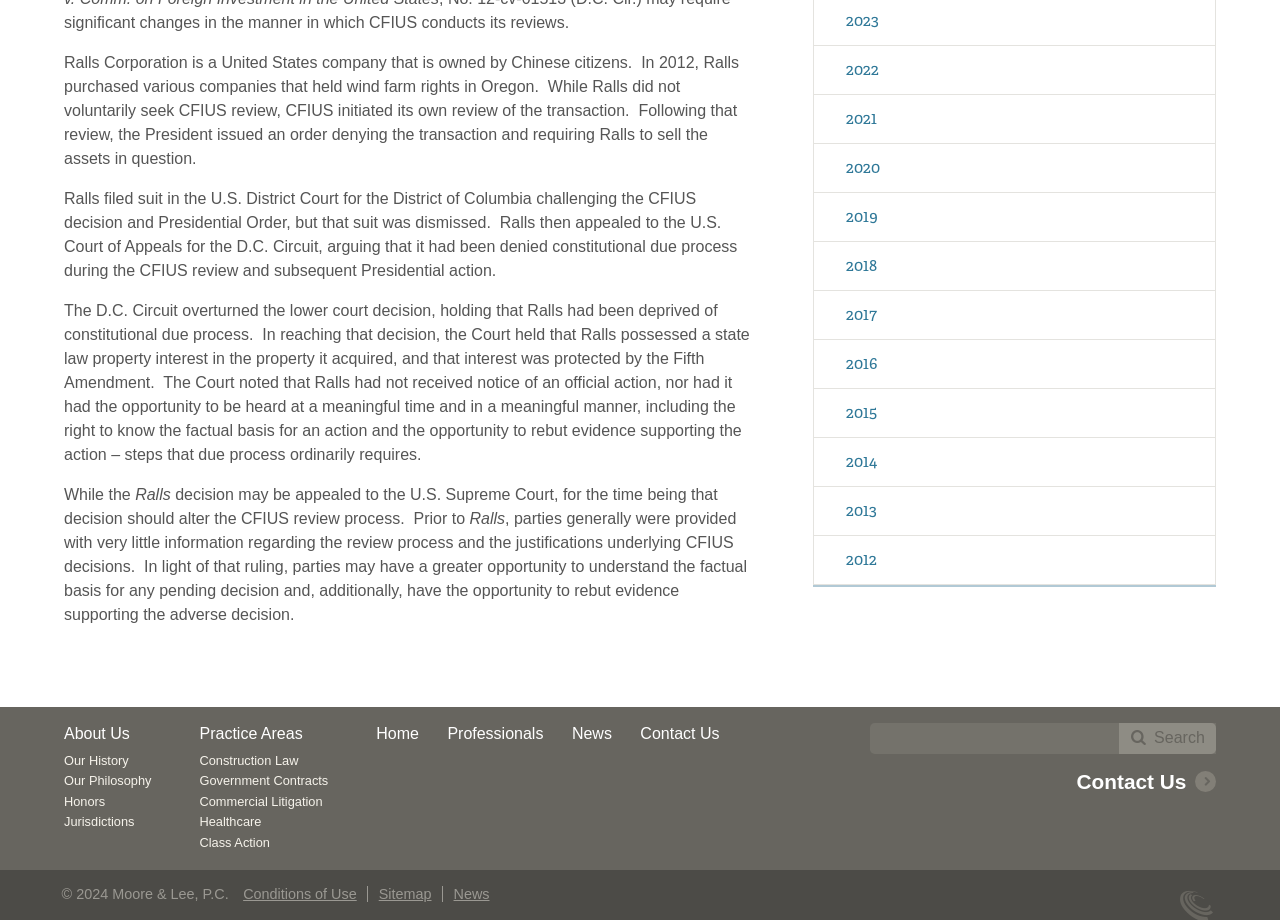Determine the bounding box coordinates for the UI element matching this description: "Conditions of Use".

[0.19, 0.964, 0.279, 0.981]